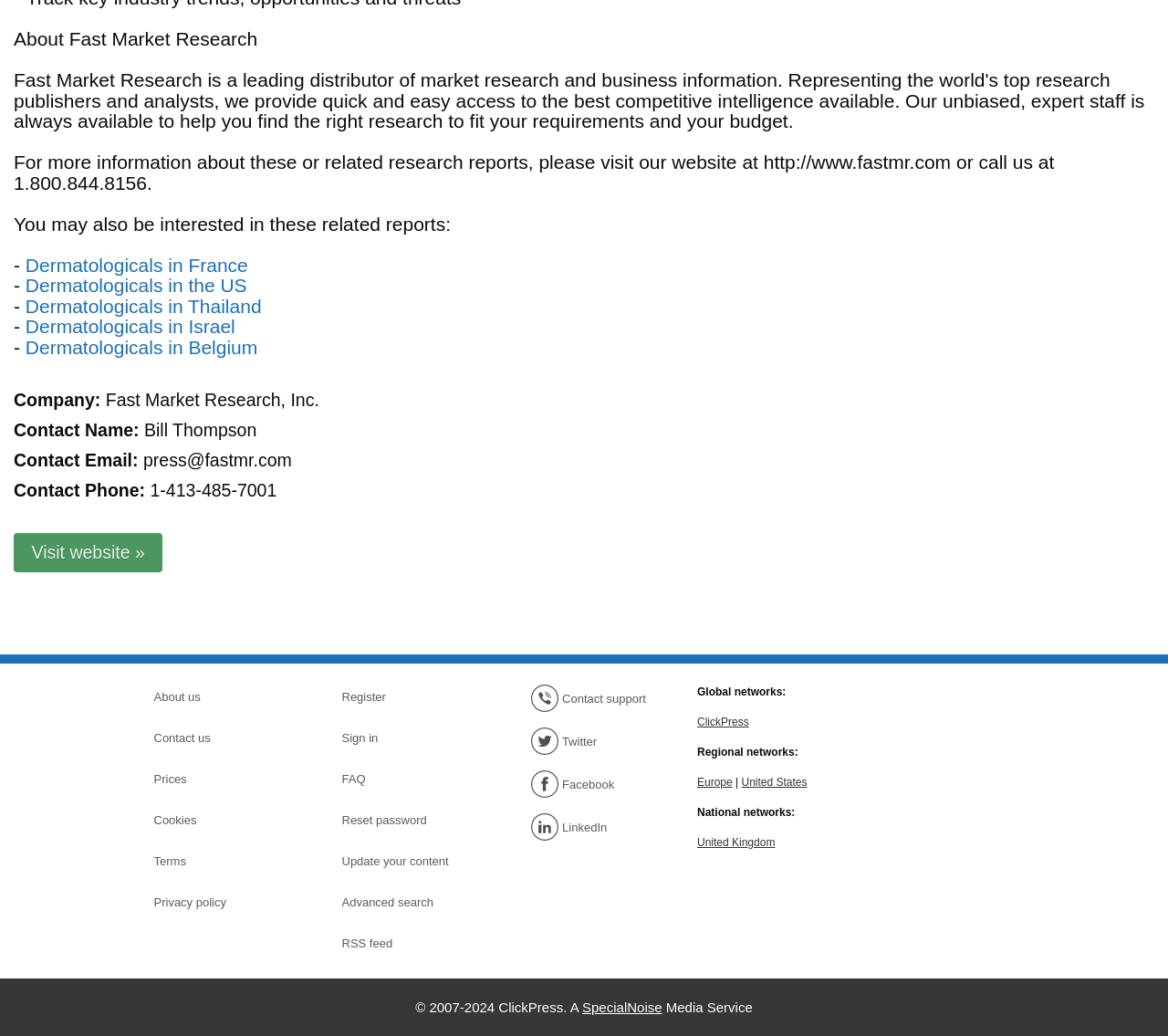Please find the bounding box coordinates of the element's region to be clicked to carry out this instruction: "Follow on Twitter".

[0.454, 0.701, 0.563, 0.73]